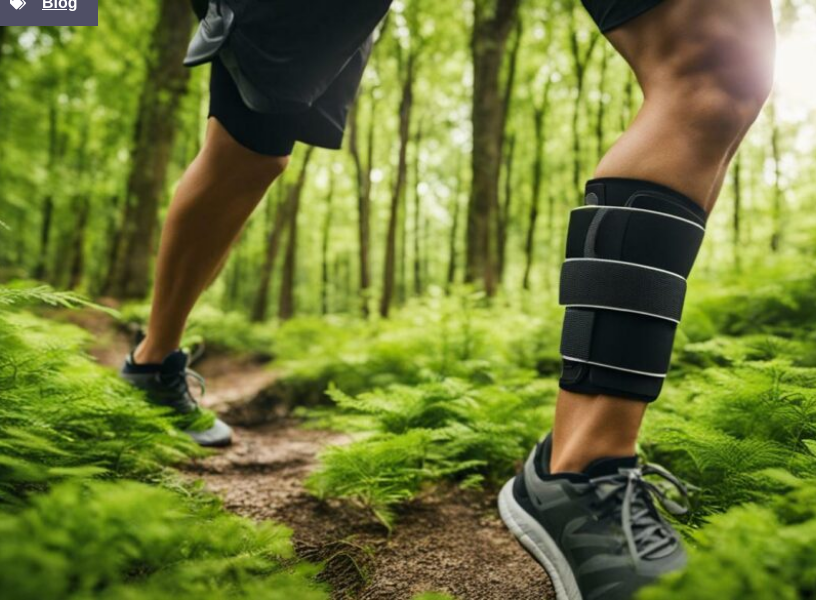What is the surrounding environment of the person?
Refer to the image and provide a one-word or short phrase answer.

A lush, verdant forest